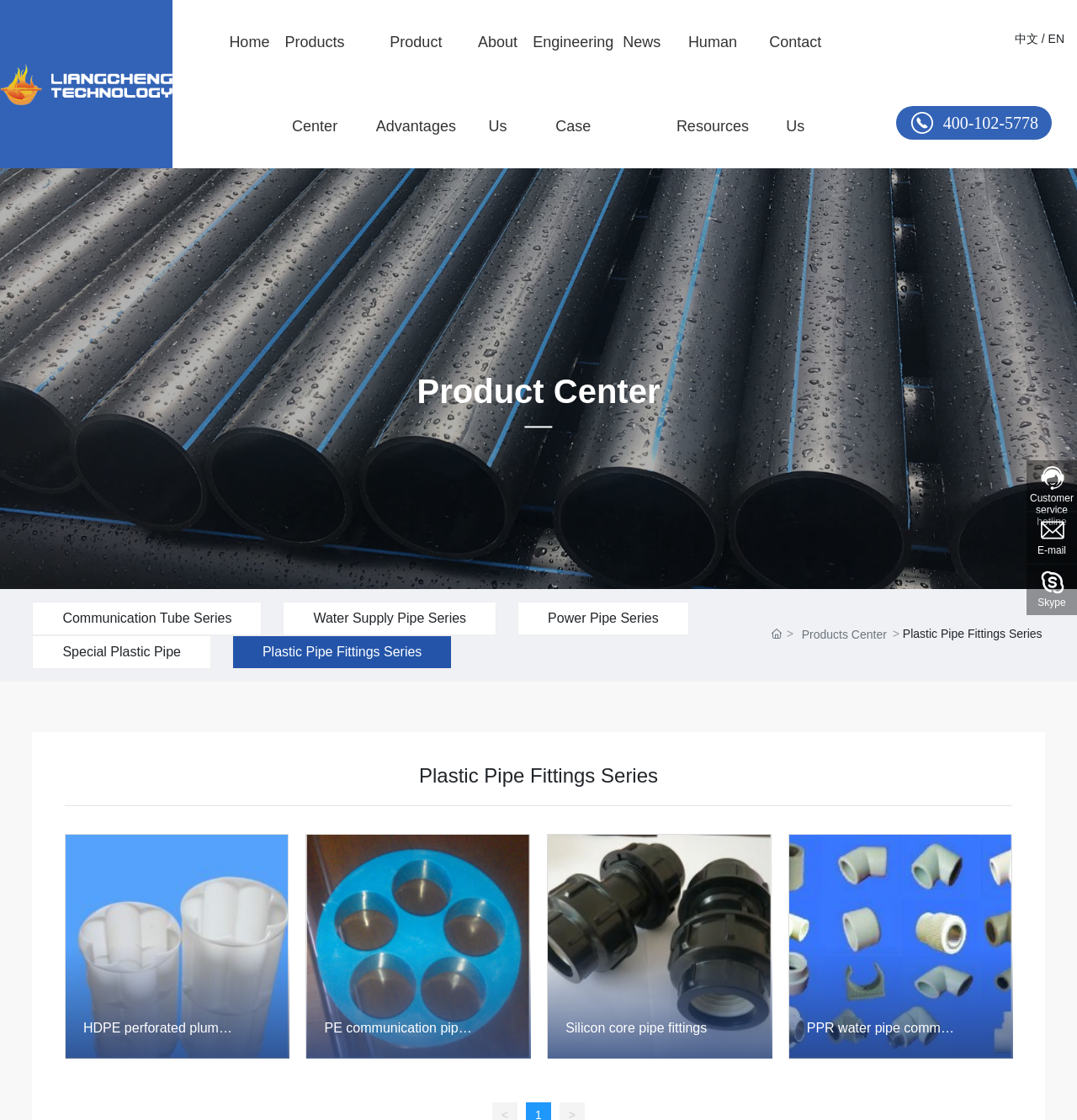Please determine the bounding box coordinates of the clickable area required to carry out the following instruction: "Check email". The coordinates must be four float numbers between 0 and 1, represented as [left, top, right, bottom].

[0.963, 0.486, 0.99, 0.497]